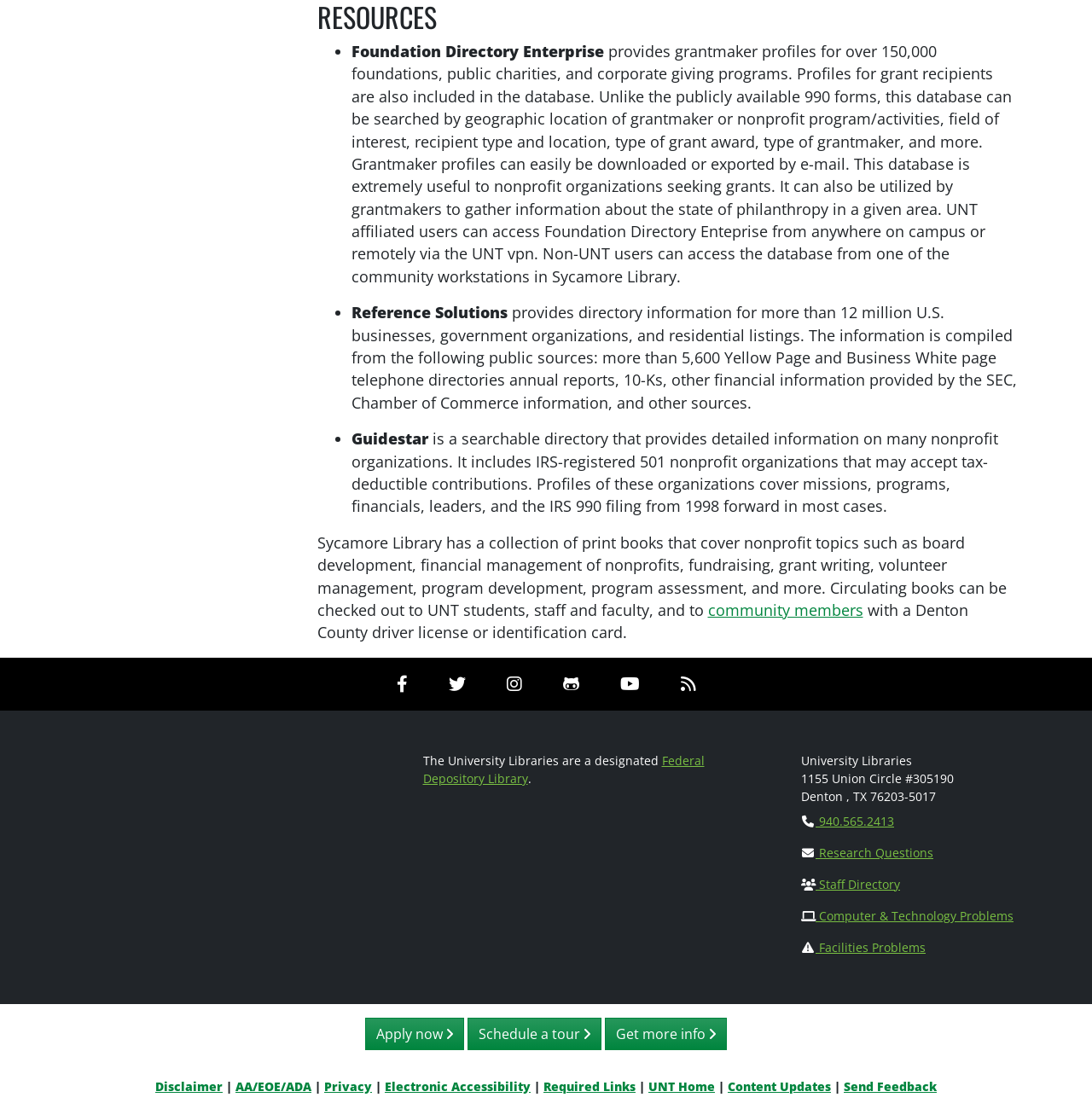Indicate the bounding box coordinates of the clickable region to achieve the following instruction: "Follow the UNT Libraries on facebook."

[0.35, 0.599, 0.386, 0.634]